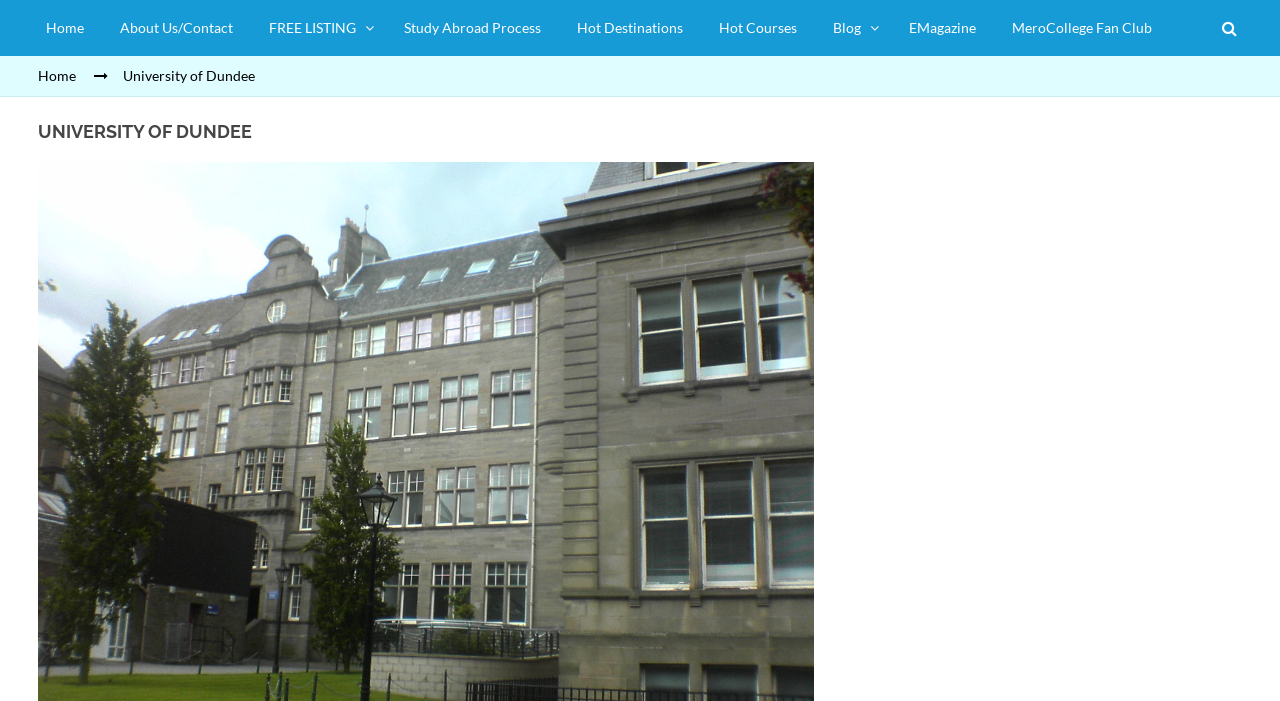Is there a menu dropdown for the 'FREE LISTING' link?
Please provide a comprehensive answer based on the details in the screenshot.

The link 'FREE LISTING ' has a 'hasPopup: menu' attribute, indicating that it has a menu dropdown.